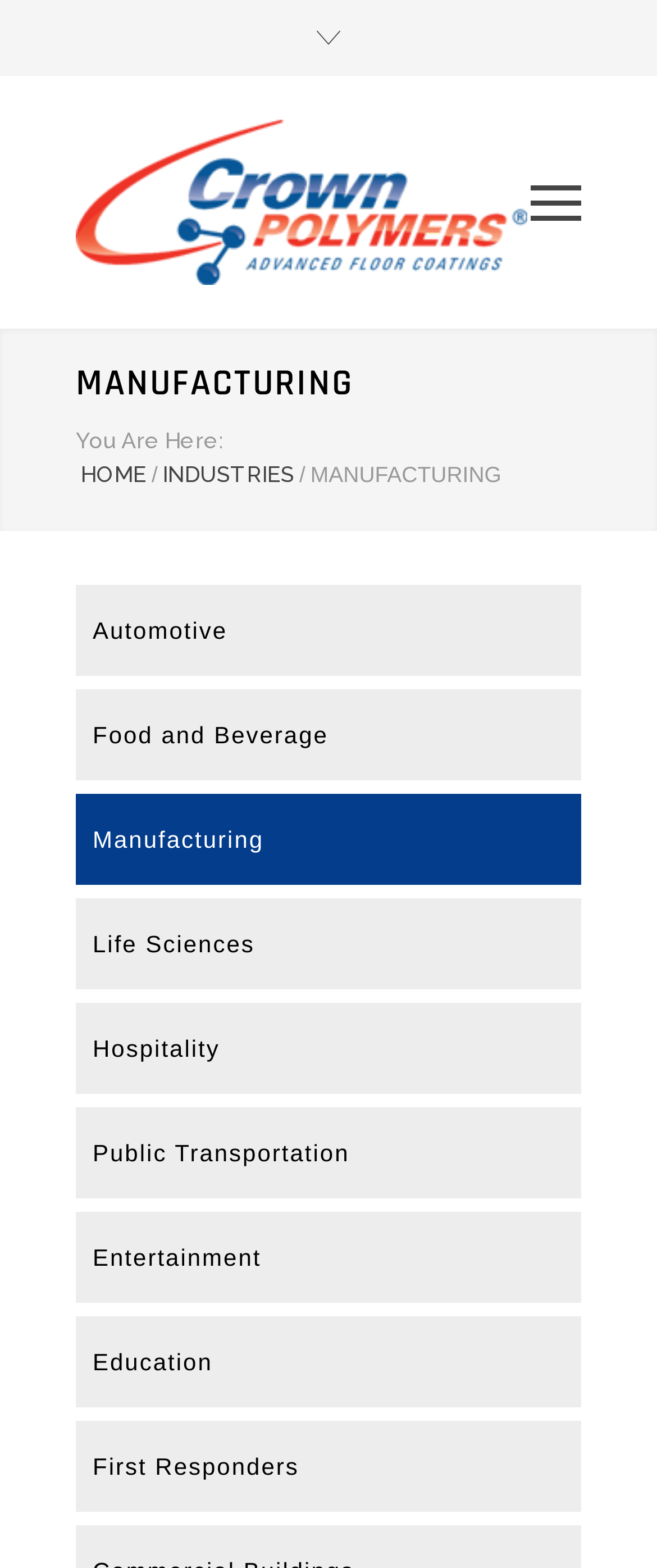Provide a short answer to the following question with just one word or phrase: What is the text above the industry categories?

You Are Here: